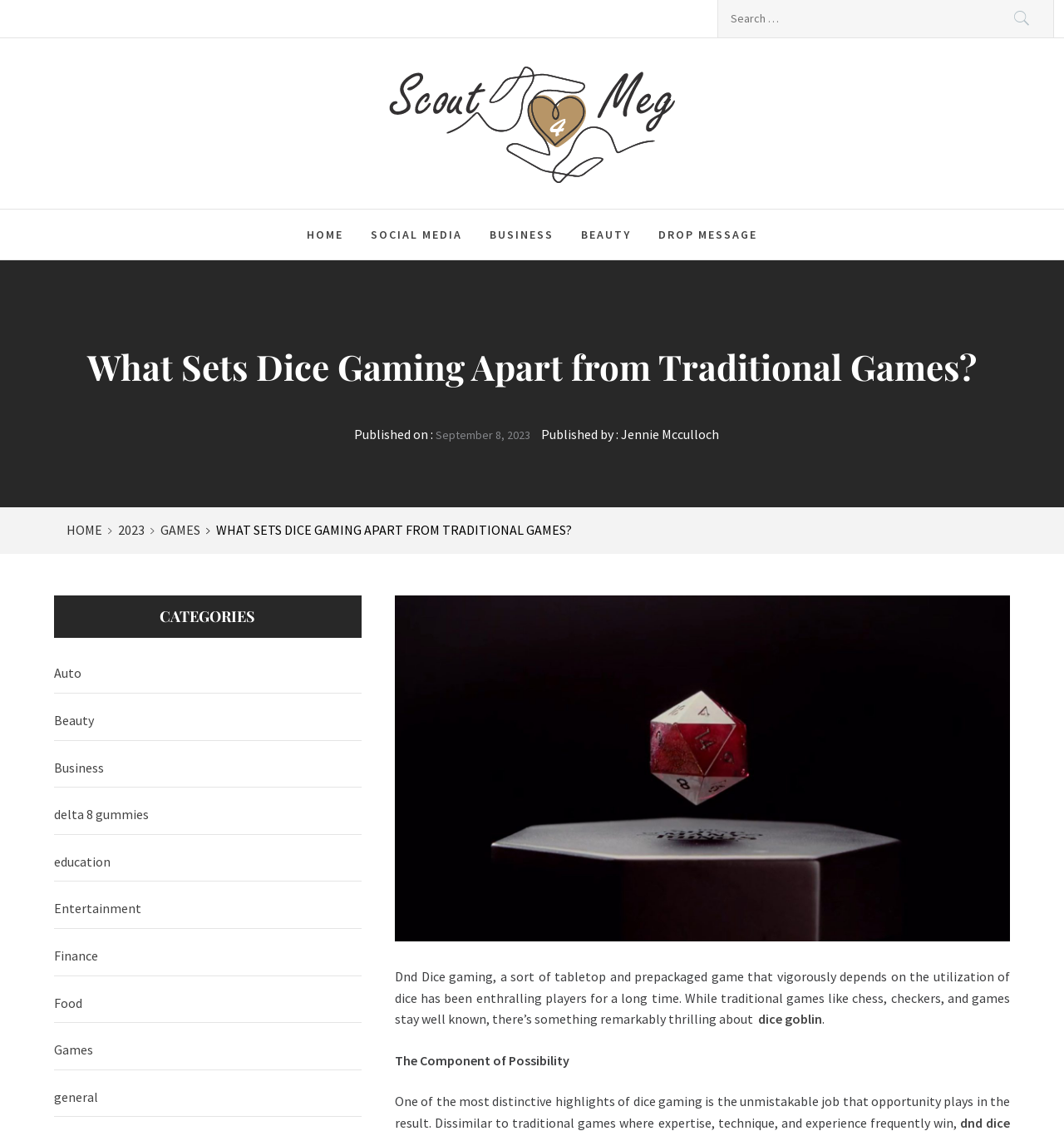Determine the bounding box coordinates of the section to be clicked to follow the instruction: "Visit the homepage". The coordinates should be given as four float numbers between 0 and 1, formatted as [left, top, right, bottom].

[0.277, 0.184, 0.334, 0.228]